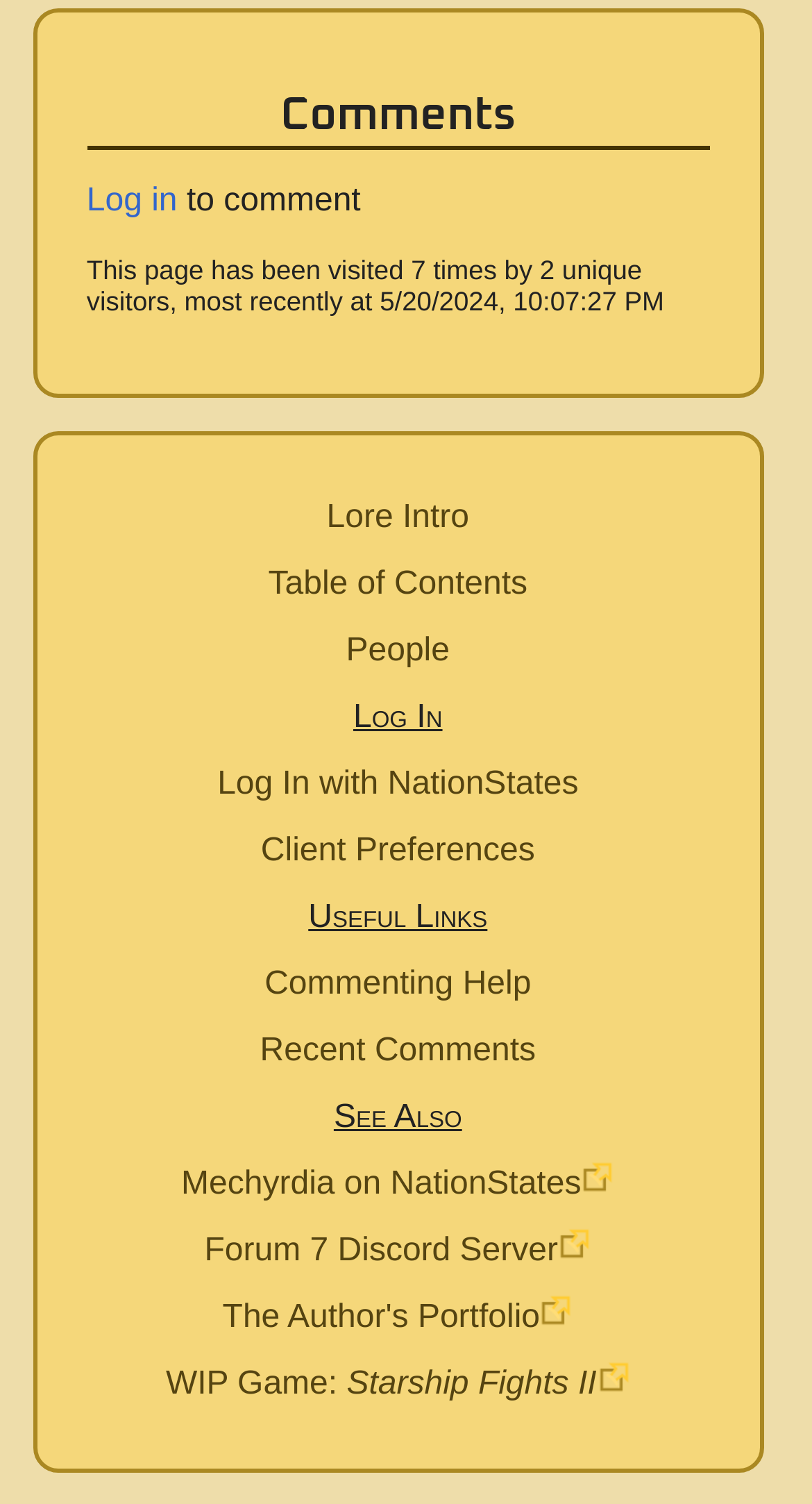Predict the bounding box coordinates of the area that should be clicked to accomplish the following instruction: "View the table of contents". The bounding box coordinates should consist of four float numbers between 0 and 1, i.e., [left, top, right, bottom].

[0.107, 0.367, 0.873, 0.411]